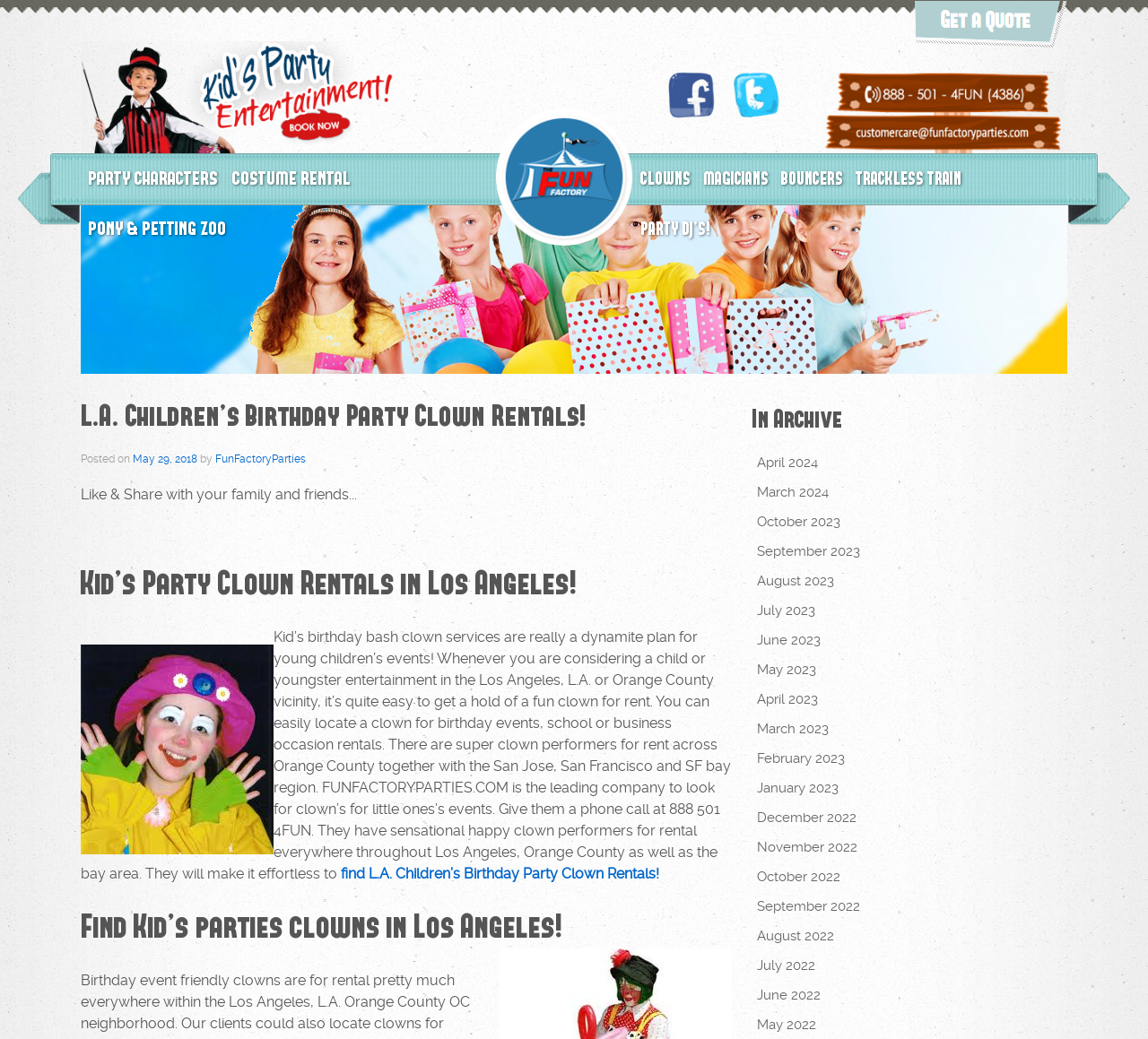What is the main service offered by Fun Factory Parties?
Please provide a comprehensive answer based on the information in the image.

Based on the webpage content, it is clear that Fun Factory Parties offers clown rentals for kids' birthday parties and other events. The heading 'L.A. Children’s Birthday Party Clown Rentals!' and the text 'Kid’s birthday bash clown services are really a dynamite plan for young children’s events!' suggest that clown rentals are the main service offered by the company.